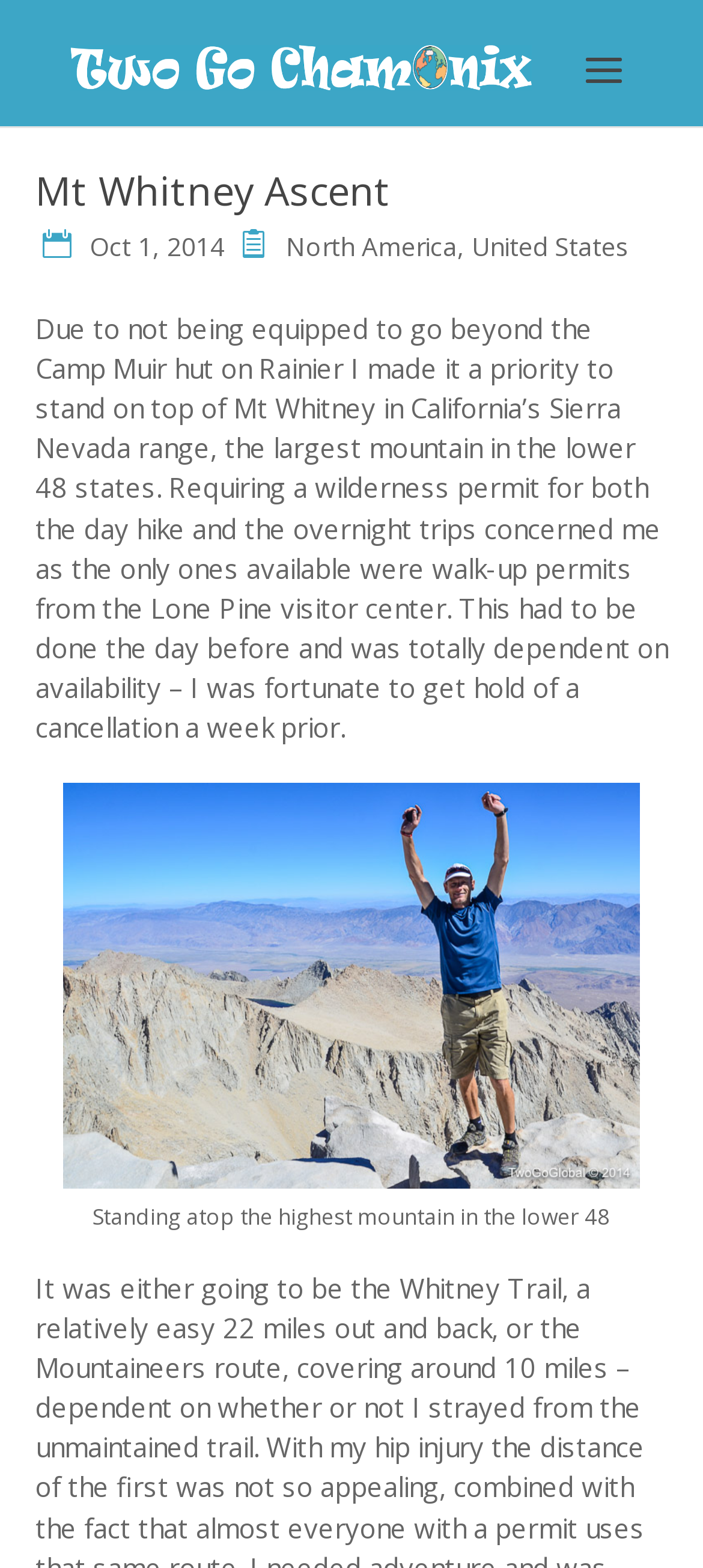Using floating point numbers between 0 and 1, provide the bounding box coordinates in the format (top-left x, top-left y, bottom-right x, bottom-right y). Locate the UI element described here: North America

[0.329, 0.146, 0.65, 0.168]